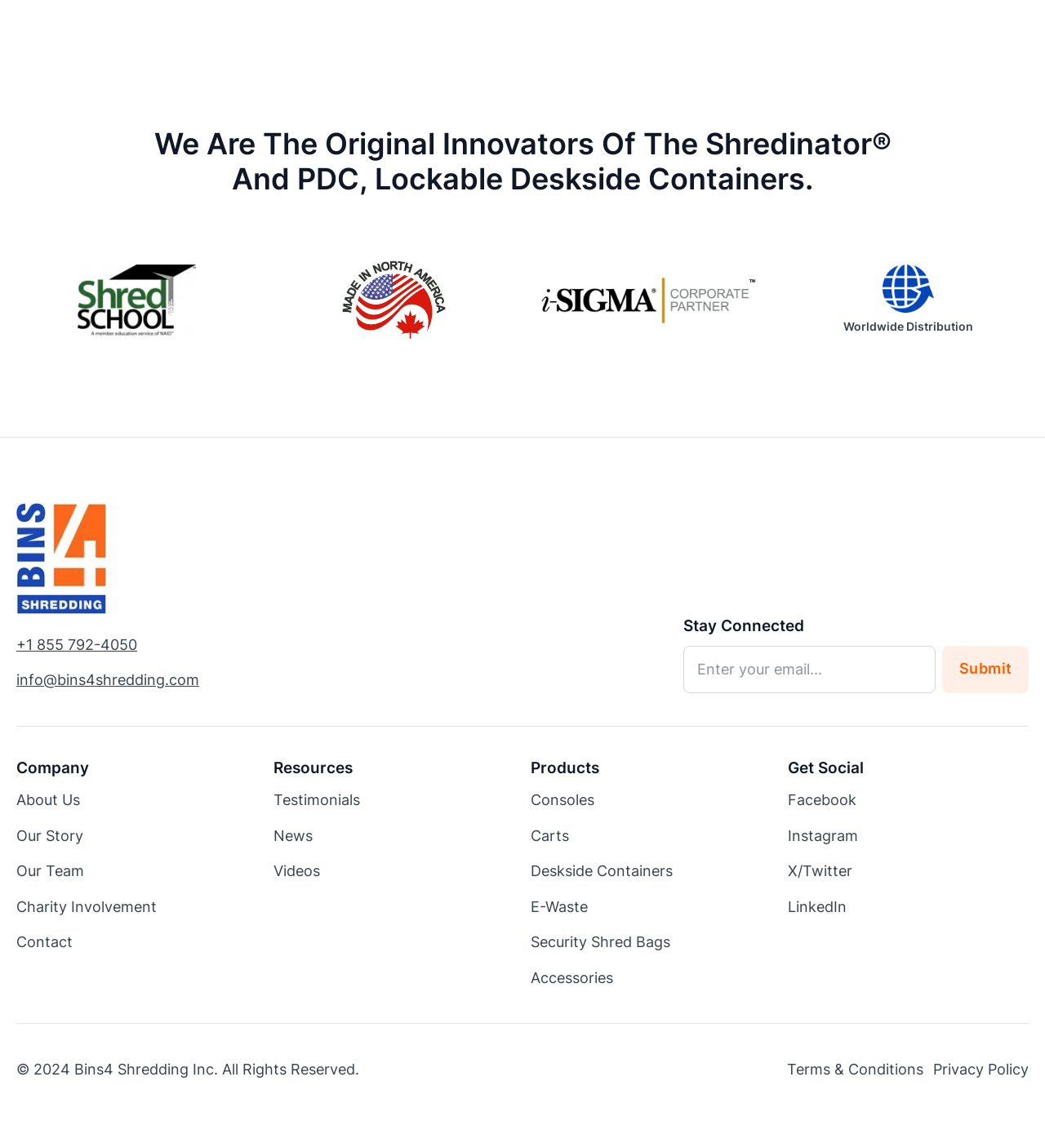Give a short answer using one word or phrase for the question:
How many product categories are listed?

6